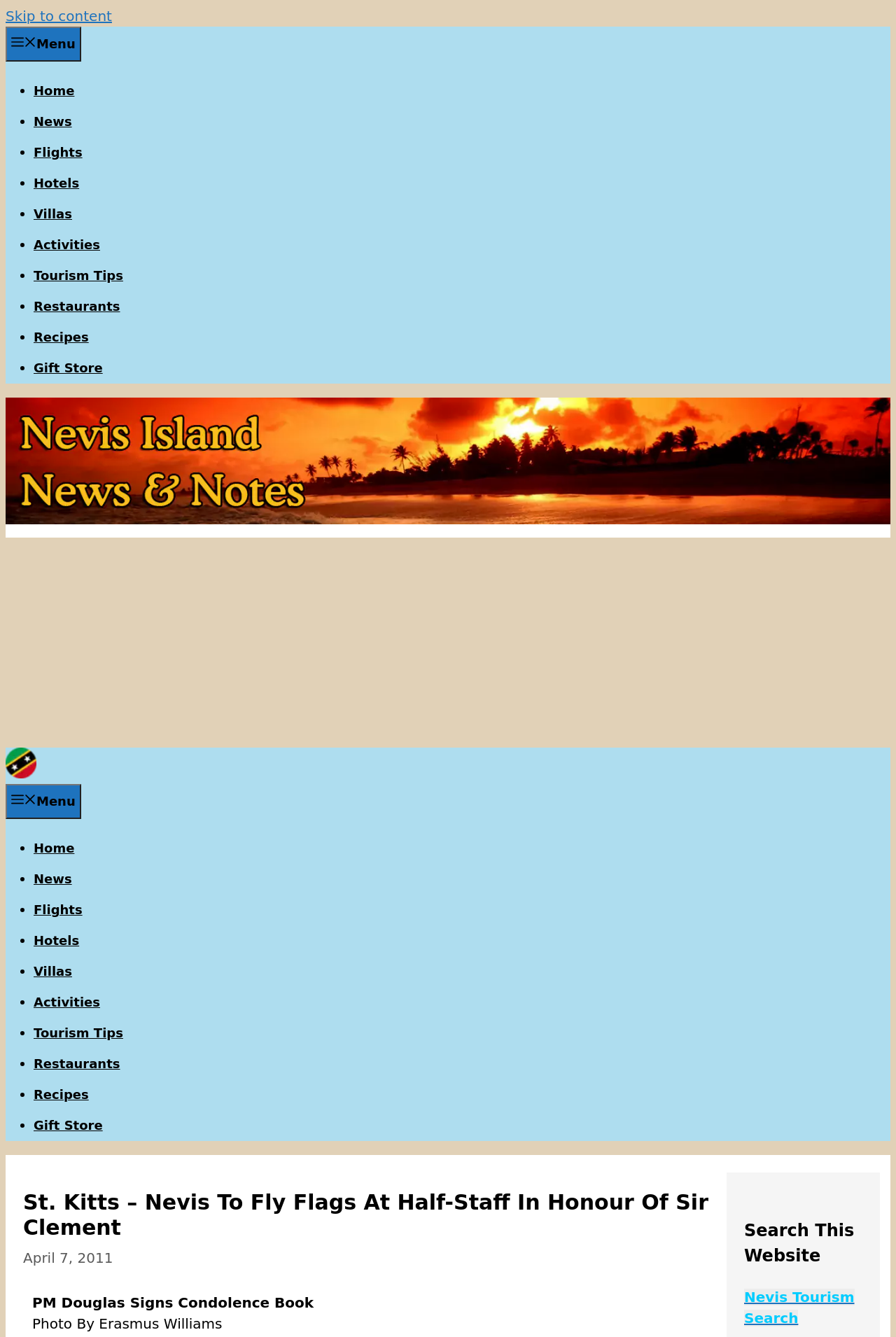Answer the question using only one word or a concise phrase: What is the category of the link 'Flights'?

Travel